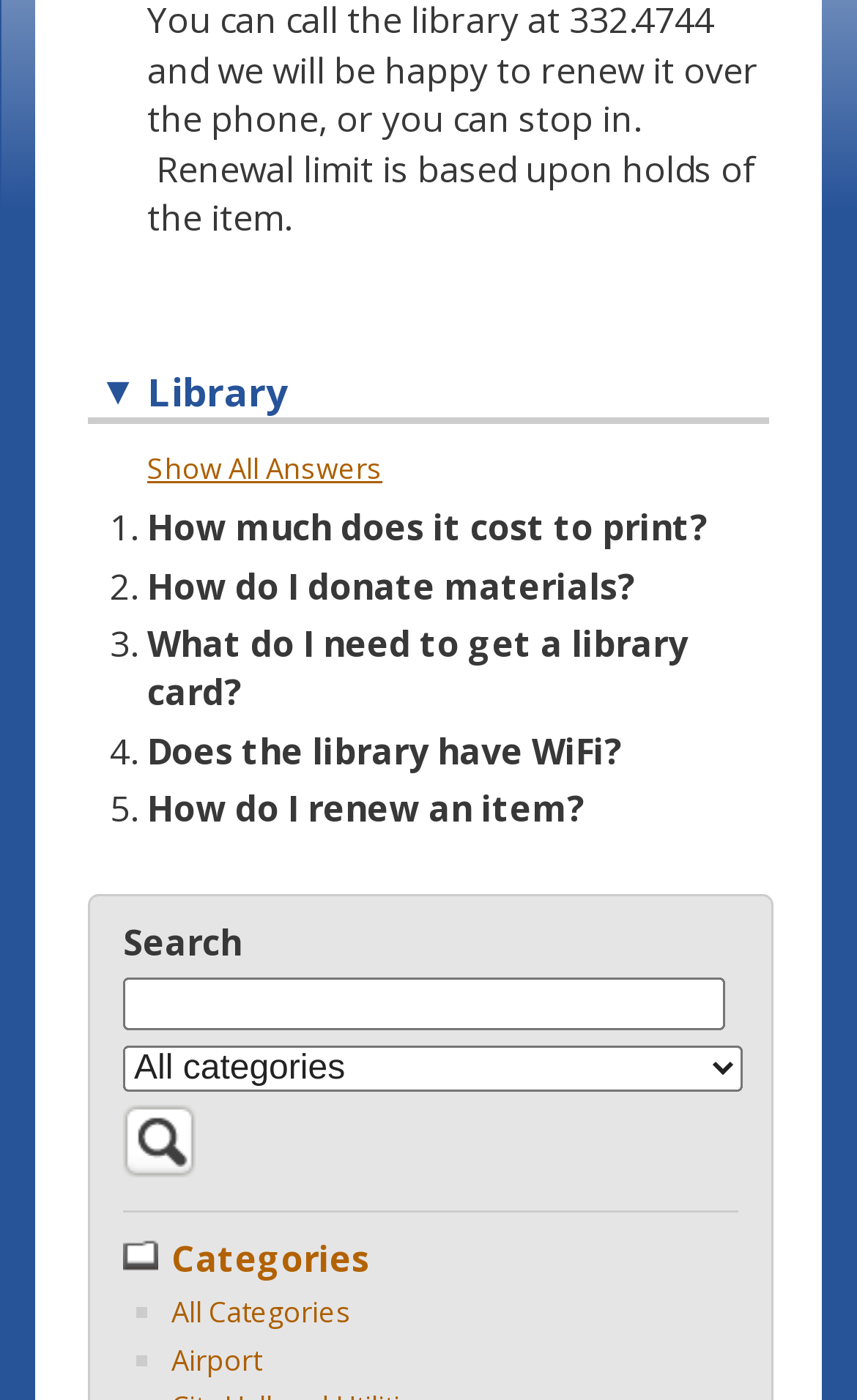Can you pinpoint the bounding box coordinates for the clickable element required for this instruction: "Filter by category"? The coordinates should be four float numbers between 0 and 1, i.e., [left, top, right, bottom].

[0.144, 0.747, 0.867, 0.78]